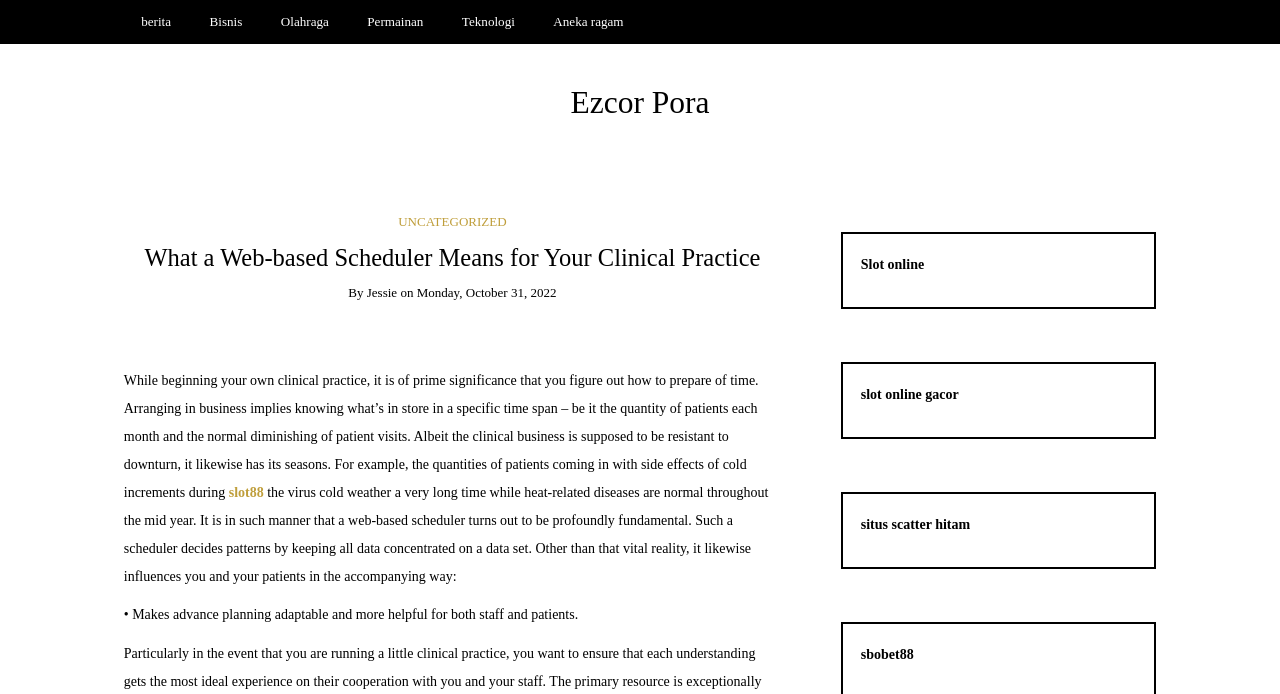Locate the bounding box of the UI element defined by this description: "Slot online". The coordinates should be given as four float numbers between 0 and 1, formatted as [left, top, right, bottom].

[0.672, 0.37, 0.722, 0.392]